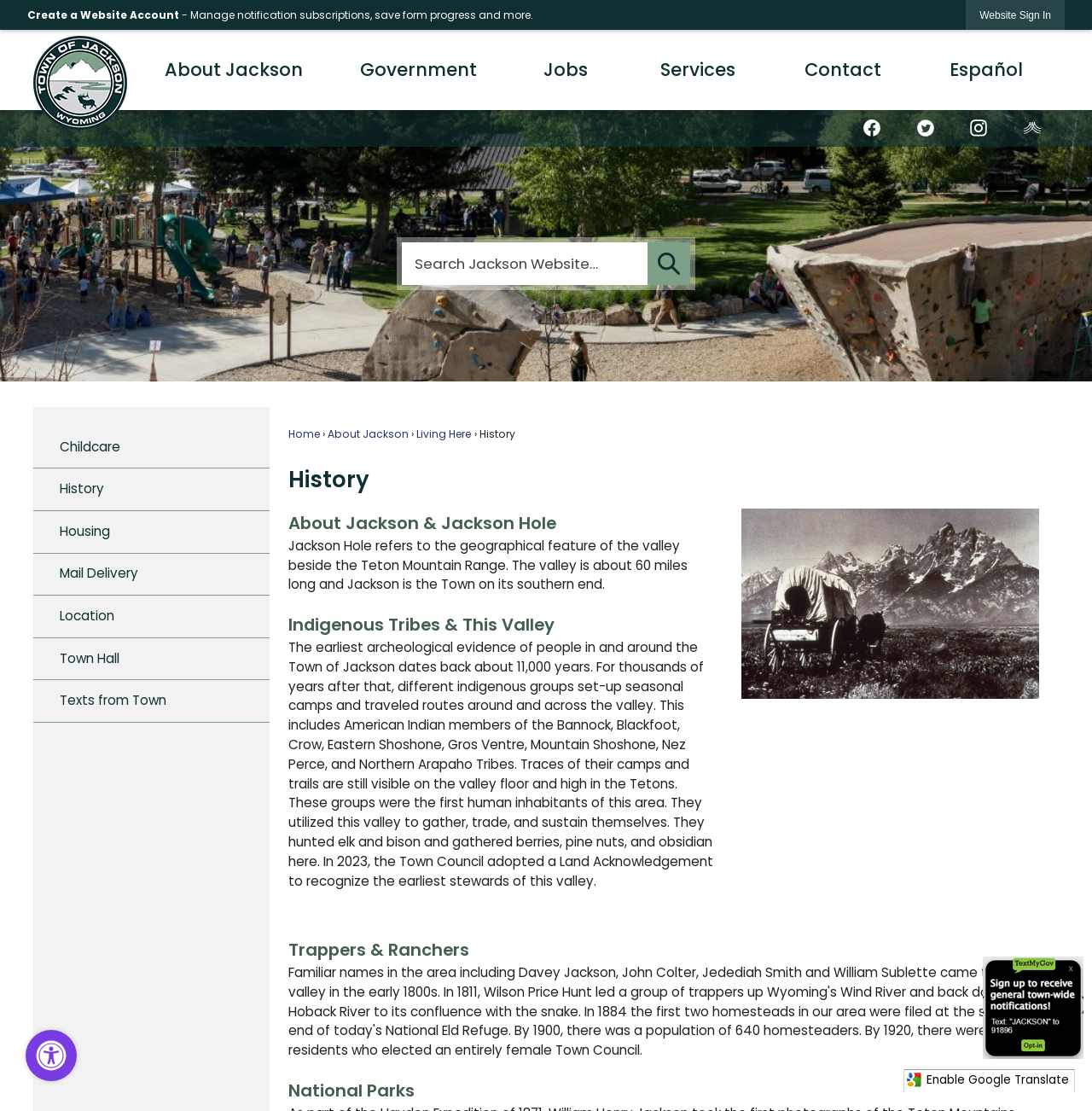What is the topic of the webpage?
Answer the question with a single word or phrase derived from the image.

History of Jackson